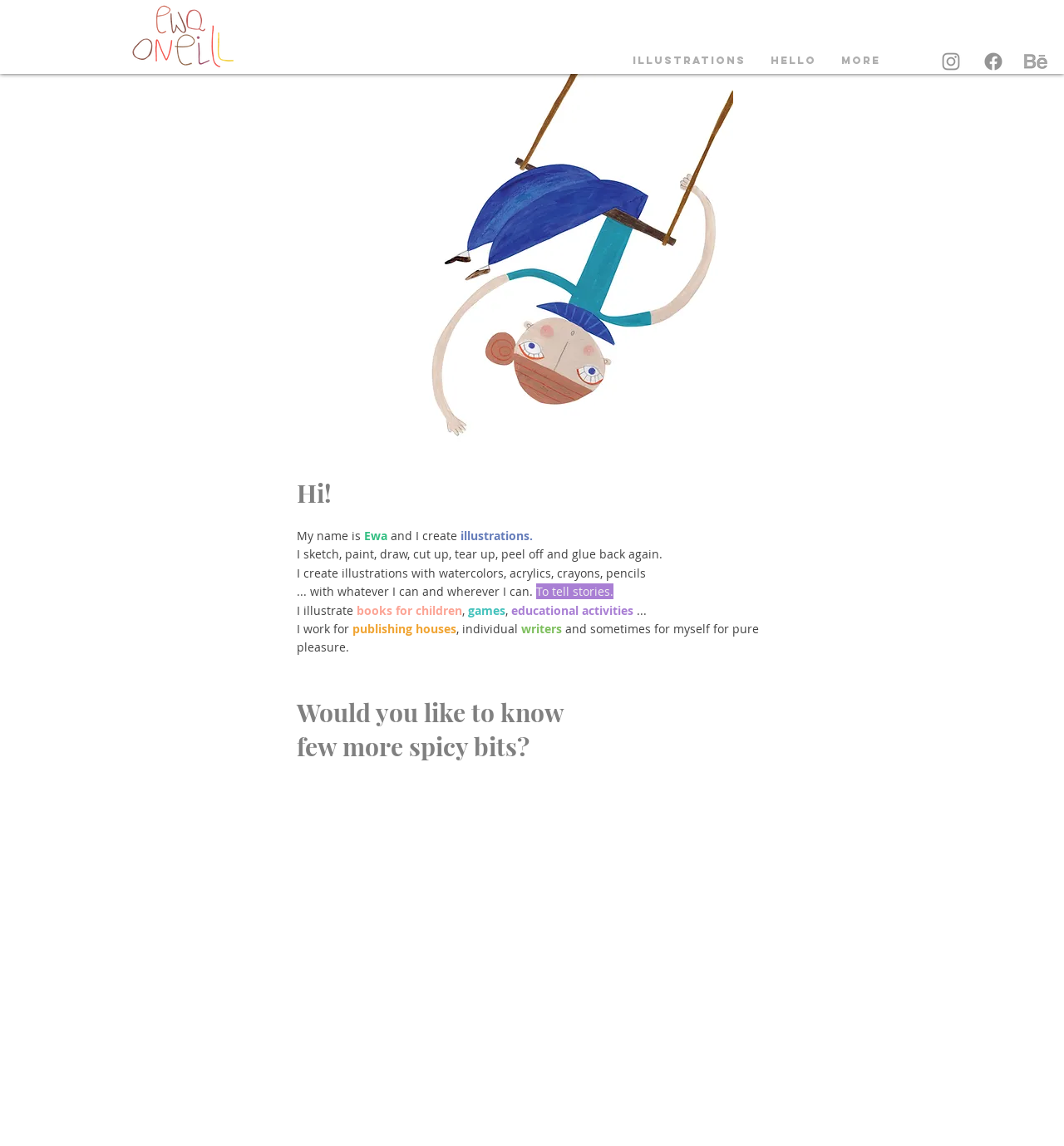Summarize the webpage comprehensively, mentioning all visible components.

This webpage is about Ewa O'Neill, an illustrator who creates artwork for various mediums. At the top left corner, there is a small logo image of Ewa O'Neill. Below it, there is a navigation menu with links to "Illustrations", "Hello", and "More". To the right of the navigation menu, there is a social bar with links to Instagram, Facebook, and an image link.

The main content of the webpage is divided into two sections. The first section starts with a heading "Hi!" followed by a brief introduction to Ewa O'Neill, where she describes her creative process and the types of illustrations she creates. The text is arranged in a series of short paragraphs, with each paragraph describing a different aspect of her work.

Below the introduction, there is a large image of one of Ewa's illustrations, taking up most of the width of the page. The second section starts with a heading "Would you like to know a few more spicy bits?" followed by a series of numbered points, each describing a different aspect of Ewa's background and experience. These points include her education, work experience, and personal life, including the fact that she has lived in 8 countries and currently resides in Switzerland.

Throughout the webpage, there are no other images besides the logo, social media icons, and the large illustration image. The overall layout is clean and easy to read, with a focus on showcasing Ewa's personality and creative work.